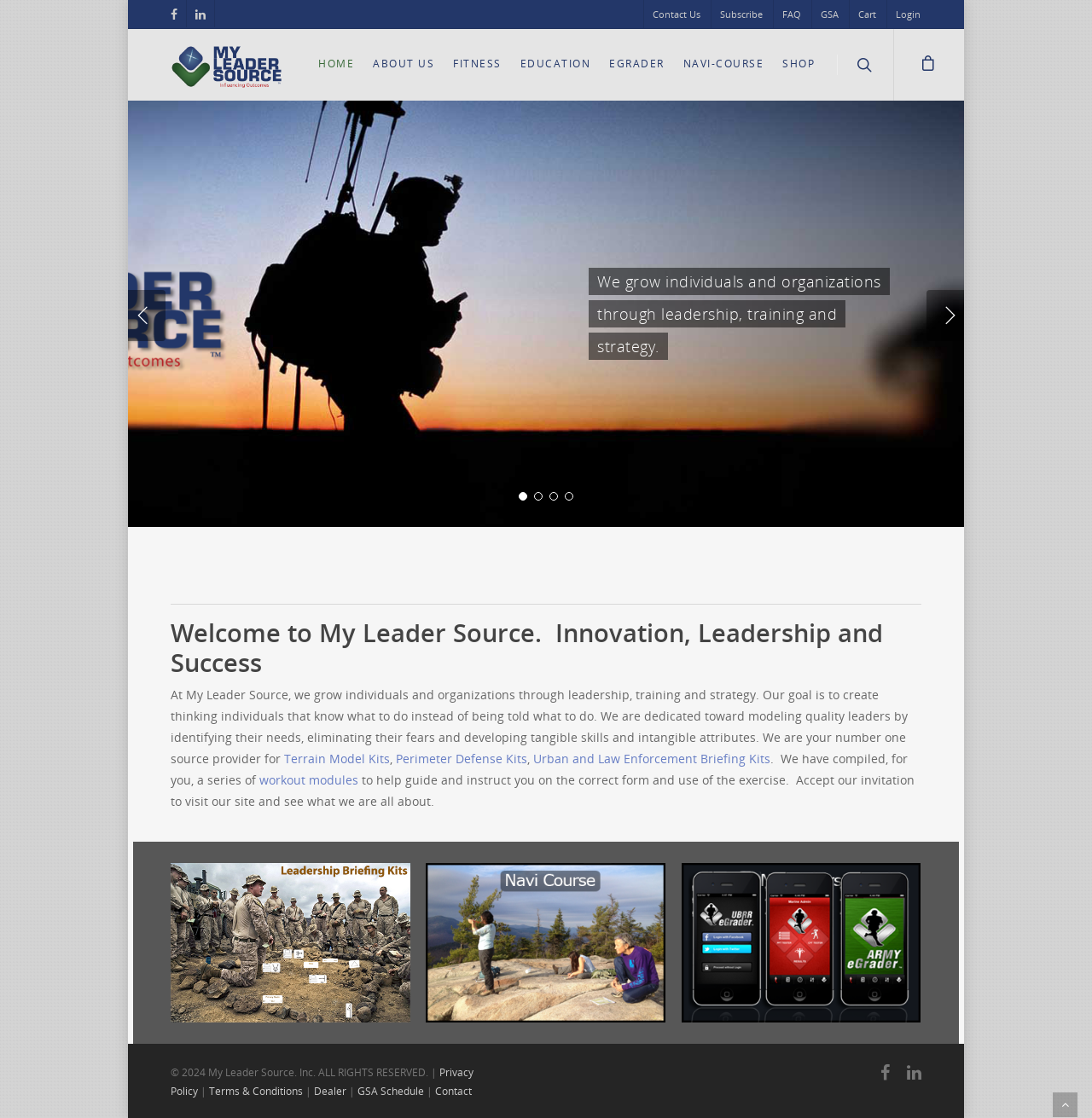Identify the bounding box coordinates of the section to be clicked to complete the task described by the following instruction: "Check the 'GSA Schedule'". The coordinates should be four float numbers between 0 and 1, formatted as [left, top, right, bottom].

[0.327, 0.97, 0.388, 0.983]